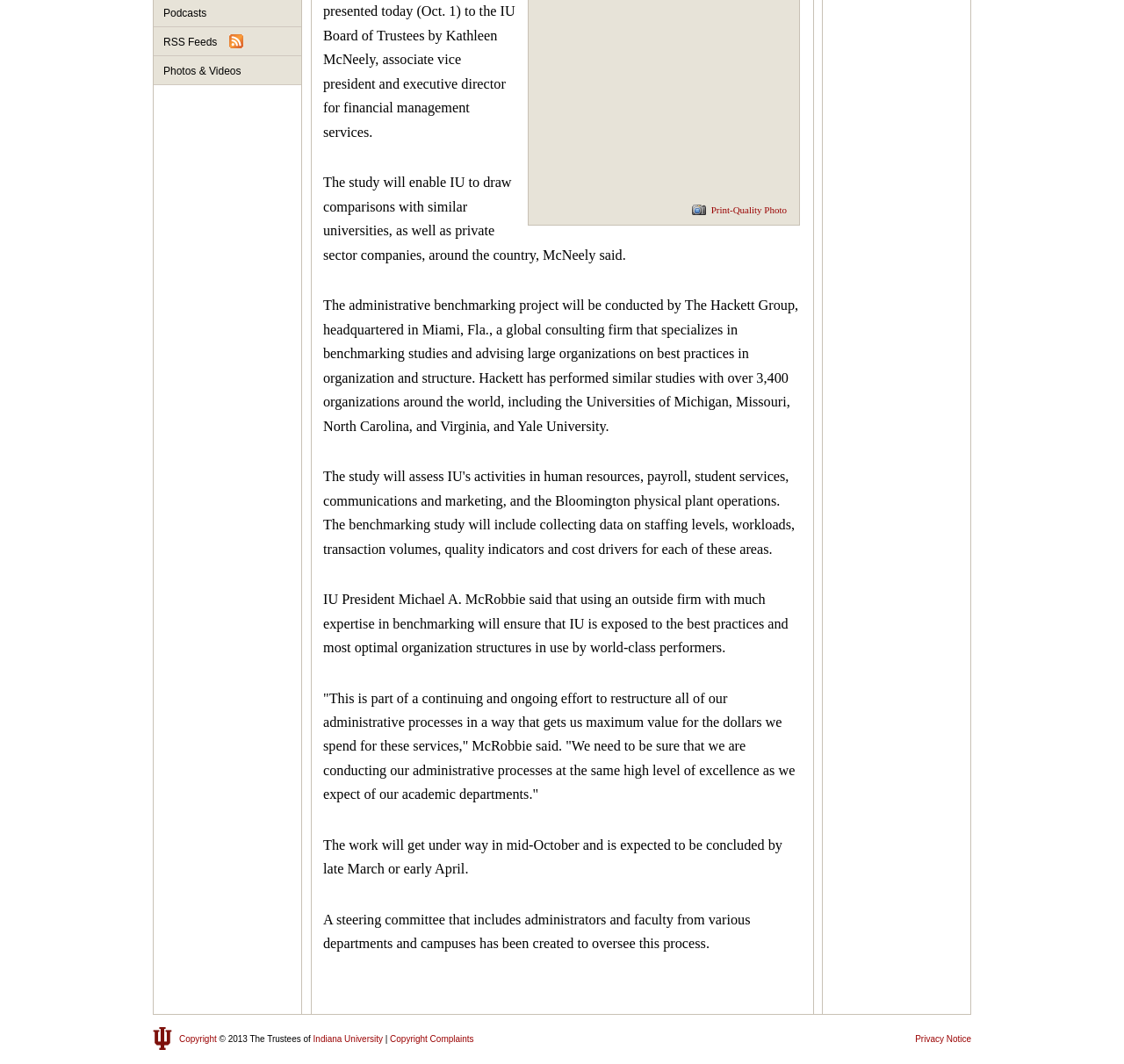Refer to the element description Print-Quality Photo and identify the corresponding bounding box in the screenshot. Format the coordinates as (top-left x, top-left y, bottom-right x, bottom-right y) with values in the range of 0 to 1.

[0.615, 0.192, 0.7, 0.202]